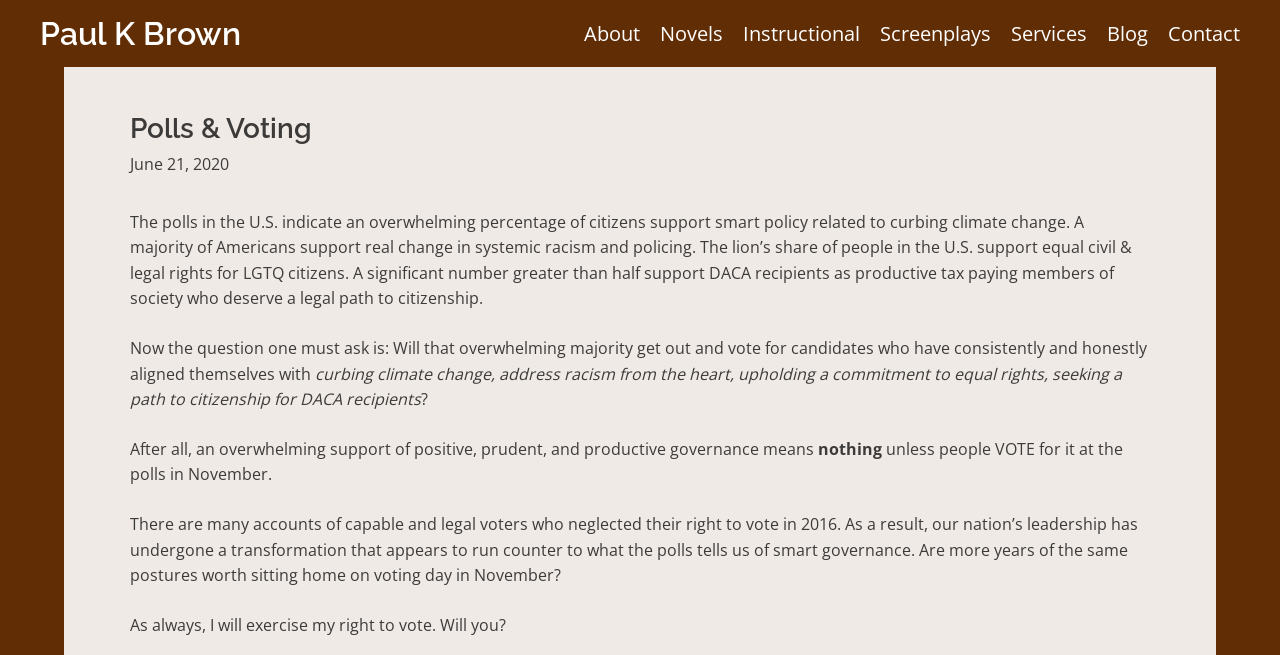Show me the bounding box coordinates of the clickable region to achieve the task as per the instruction: "go to about page".

[0.456, 0.018, 0.5, 0.085]